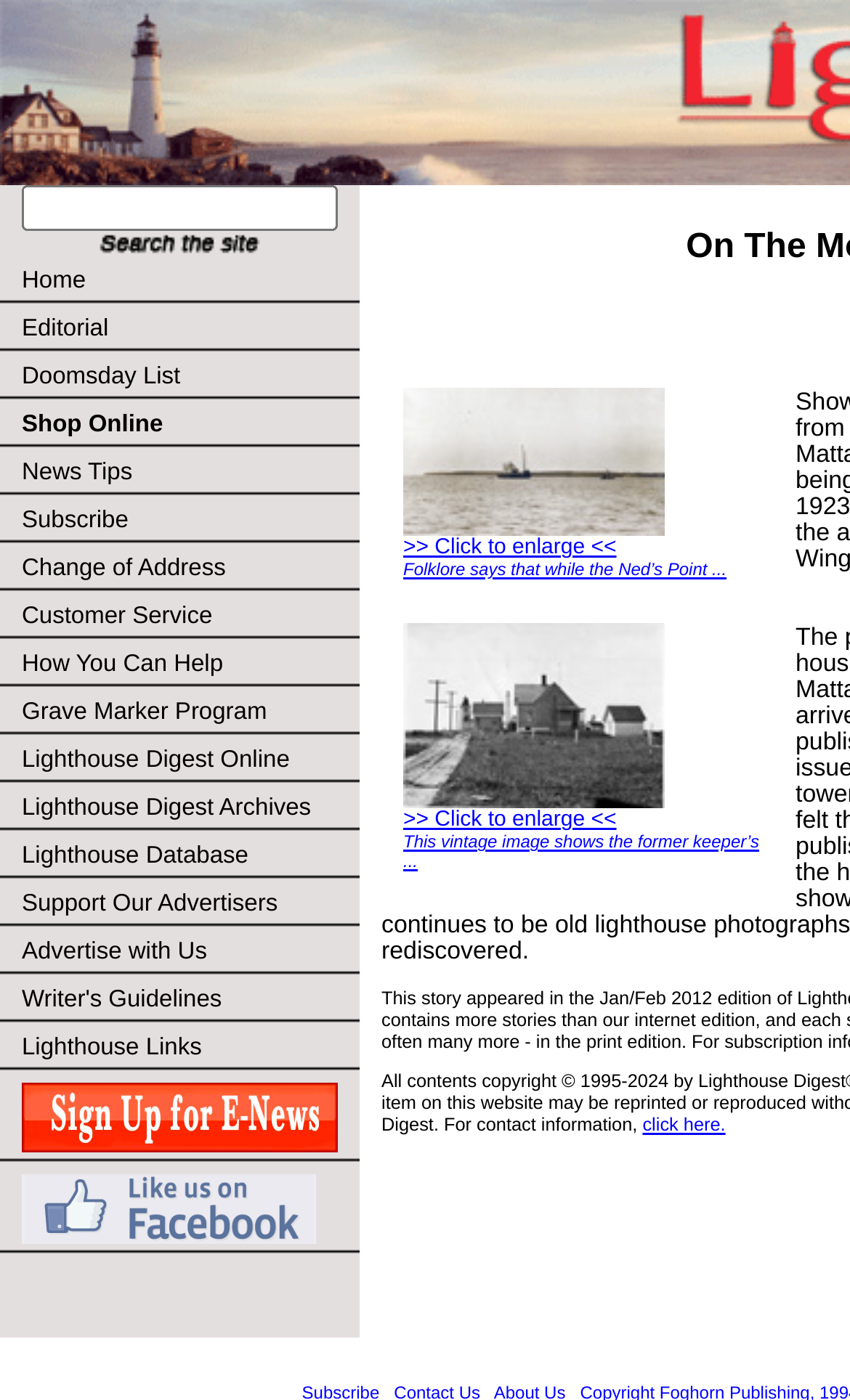Find the bounding box coordinates for the area that should be clicked to accomplish the instruction: "Go to Home page".

[0.0, 0.184, 0.423, 0.218]